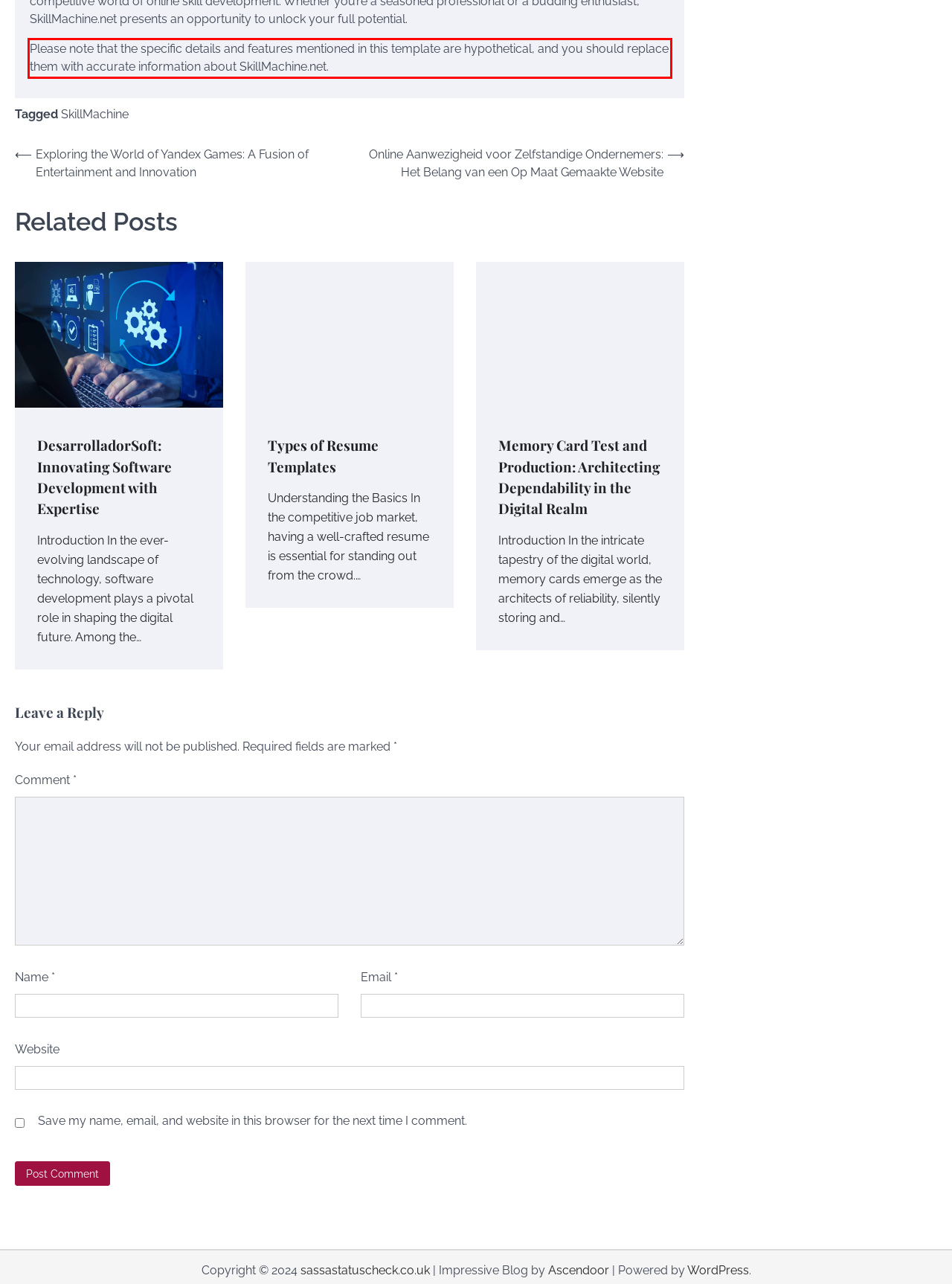Given a screenshot of a webpage containing a red rectangle bounding box, extract and provide the text content found within the red bounding box.

Please note that the specific details and features mentioned in this template are hypothetical, and you should replace them with accurate information about SkillMachine.net.